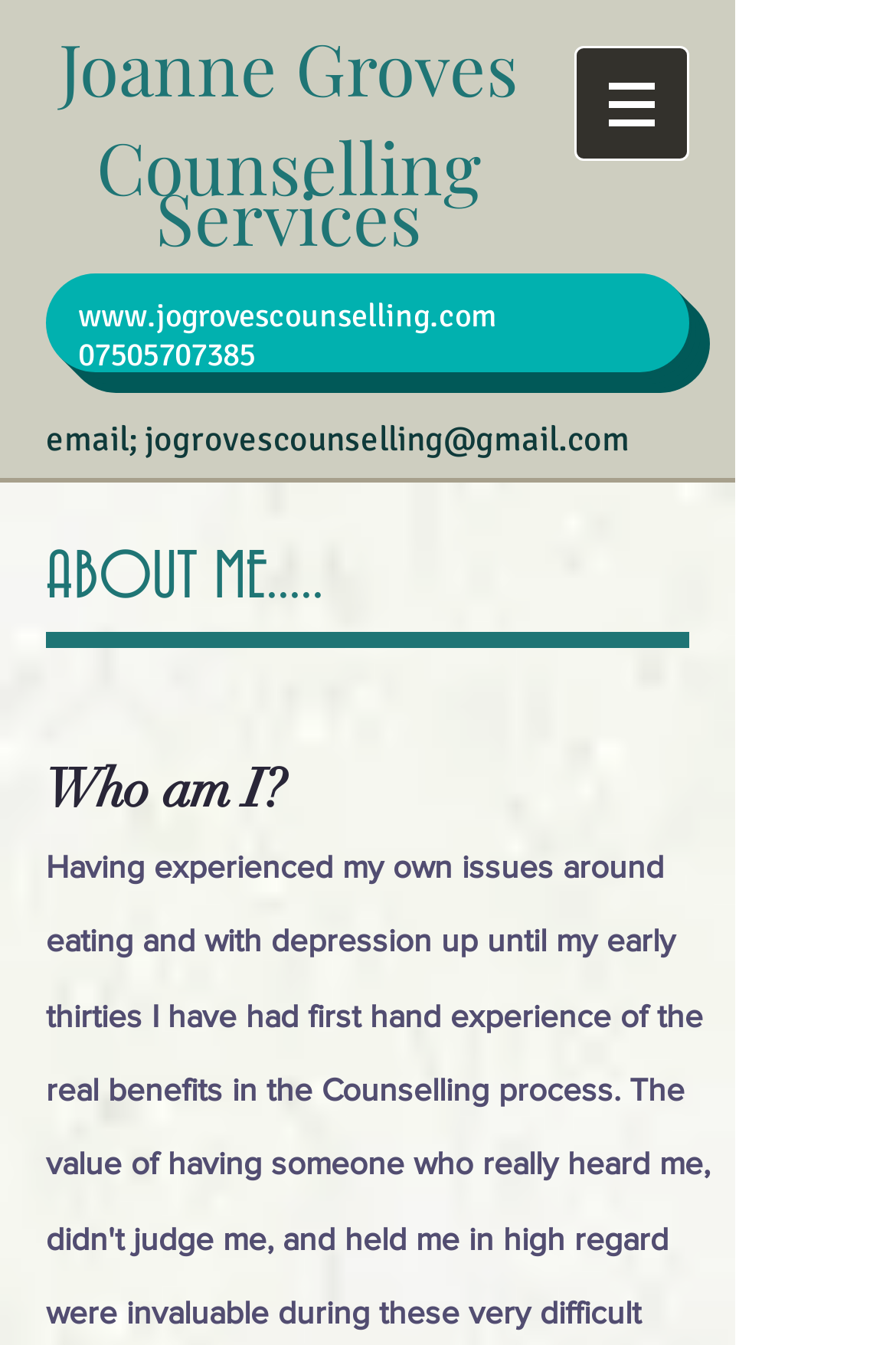Please determine the bounding box coordinates for the element with the description: "07505707385".

[0.087, 0.25, 0.285, 0.279]